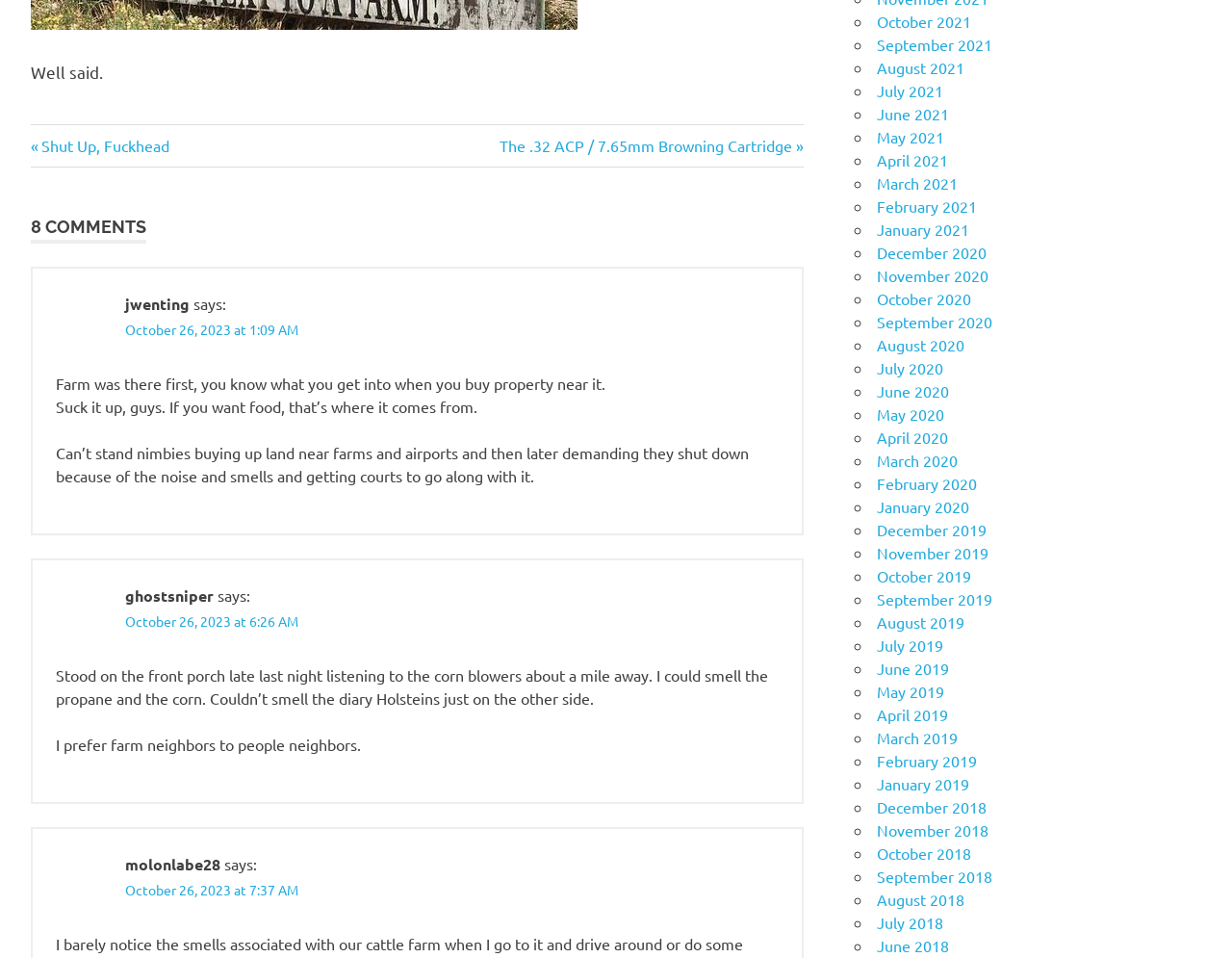Give a one-word or phrase response to the following question: What is the topic of the comments section?

Farms and neighbors